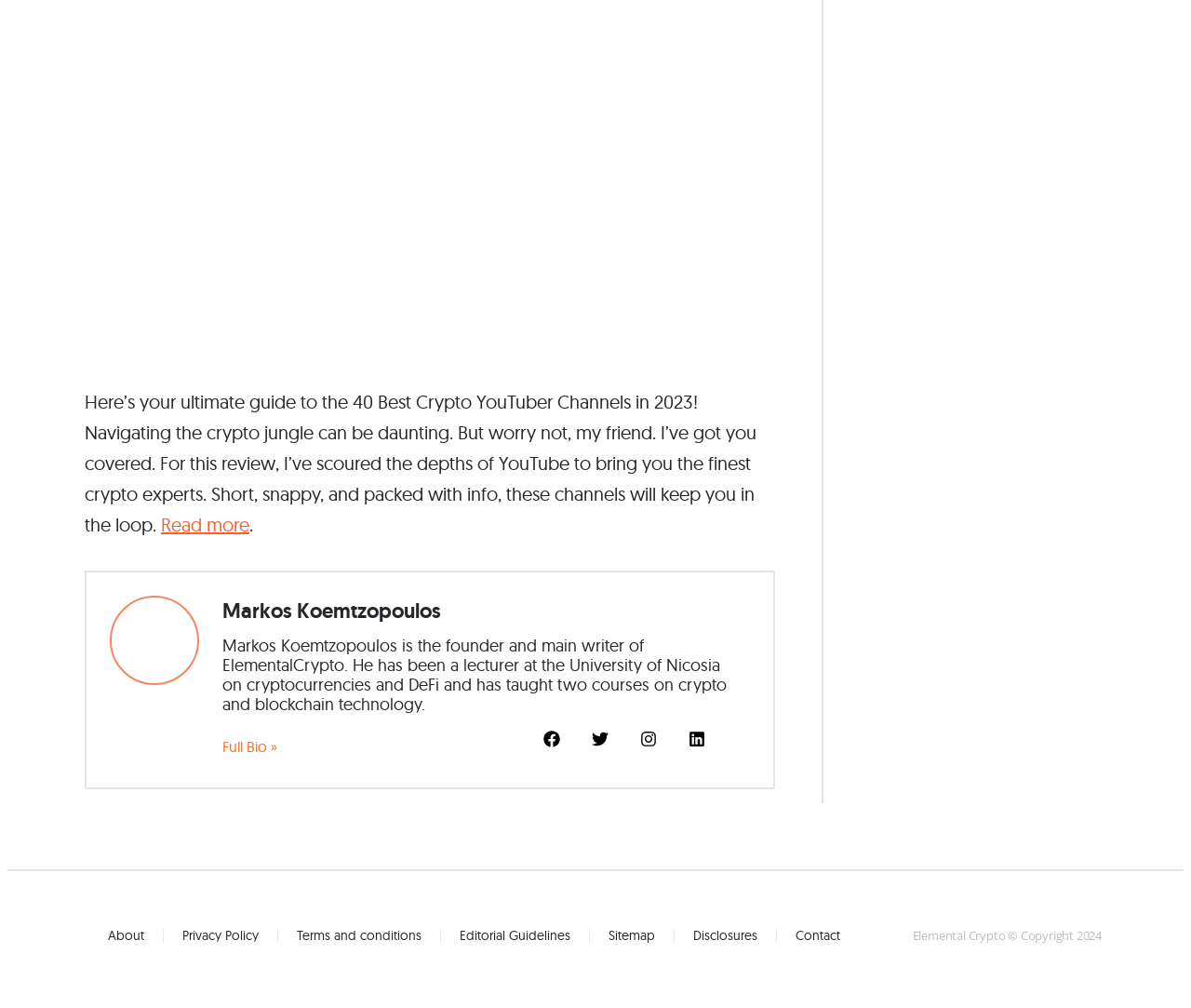Pinpoint the bounding box coordinates of the clickable area necessary to execute the following instruction: "Go to the About page". The coordinates should be given as four float numbers between 0 and 1, namely [left, top, right, bottom].

[0.075, 0.909, 0.137, 0.948]